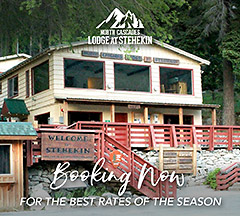Construct a detailed narrative about the image.

The image features the inviting exterior of the Lodge at Stehekin, a charming getaway nestled in the North Cascades. The lodge is prominently displayed with large windows that offer a warm and welcoming atmosphere, complemented by the rustic wooden architecture and stone accents. A prominent sign at the entrance reads "WELCOME STEHEKIN," inviting guests to explore the beauty surrounding the lodge. The foreground includes a promotional tagline, "Booking Now for the Best Rates of the Season," emphasizing a sense of urgency for potential visitors to secure their stays. Surrounded by lush greenery, this picturesque lodge serves as a perfect retreat for outdoor enthusiasts and those seeking tranquility in nature.